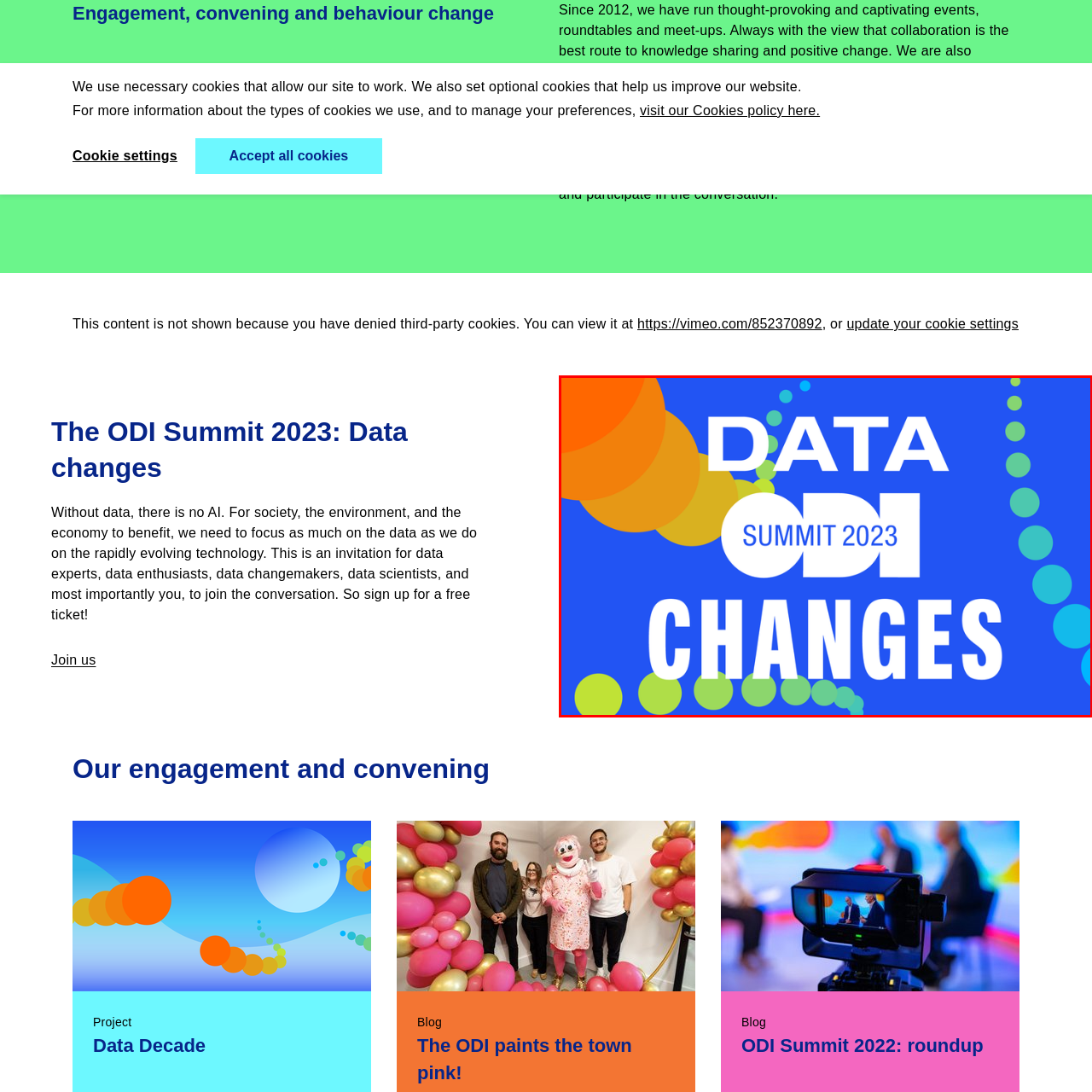Identify the subject within the red bounding box and respond to the following question in a single word or phrase:
What is the theme of the ODI Summit 2023?

Data changes